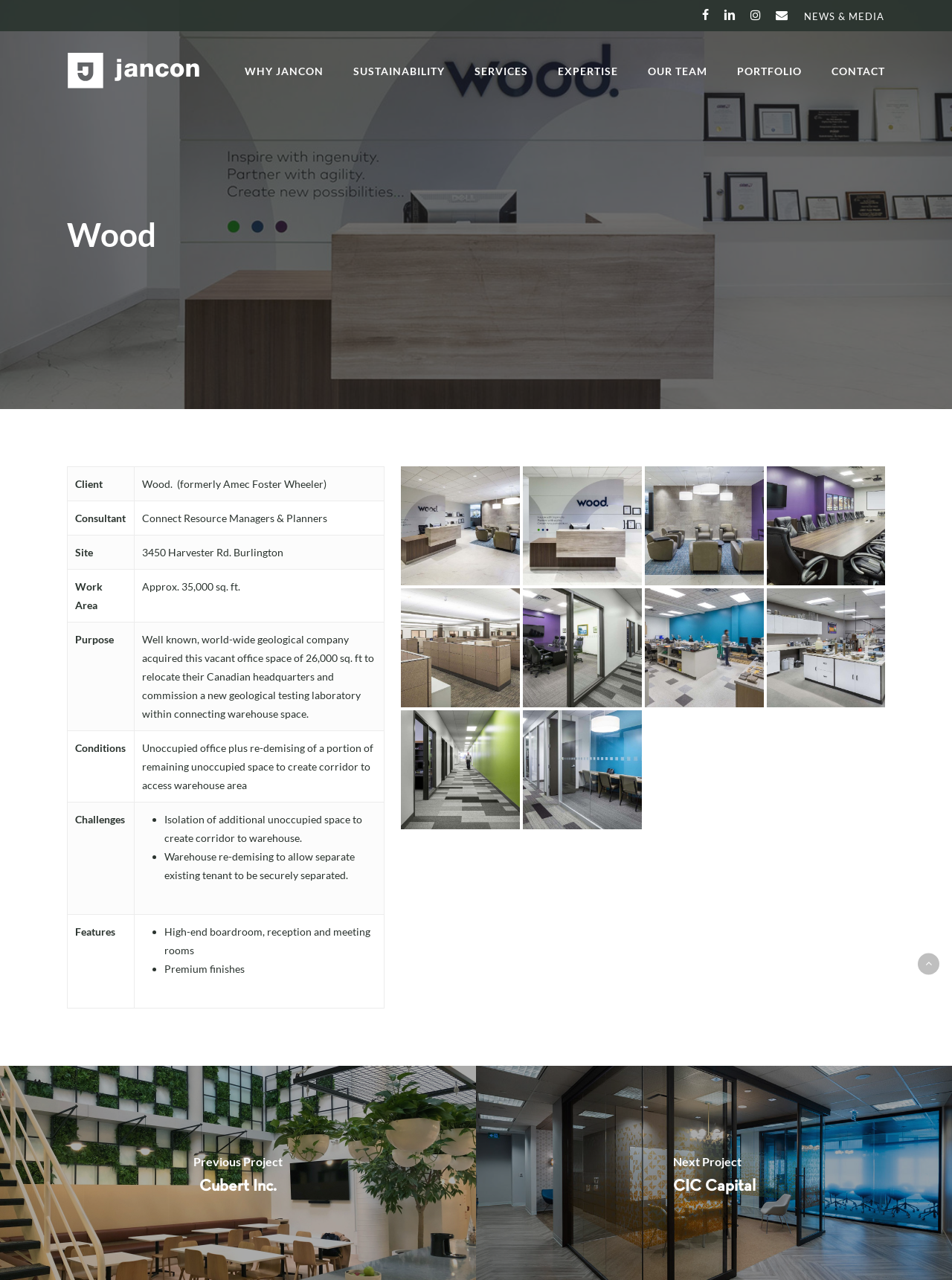Provide a one-word or brief phrase answer to the question:
How many square feet of office space was acquired?

26,000 sq. ft